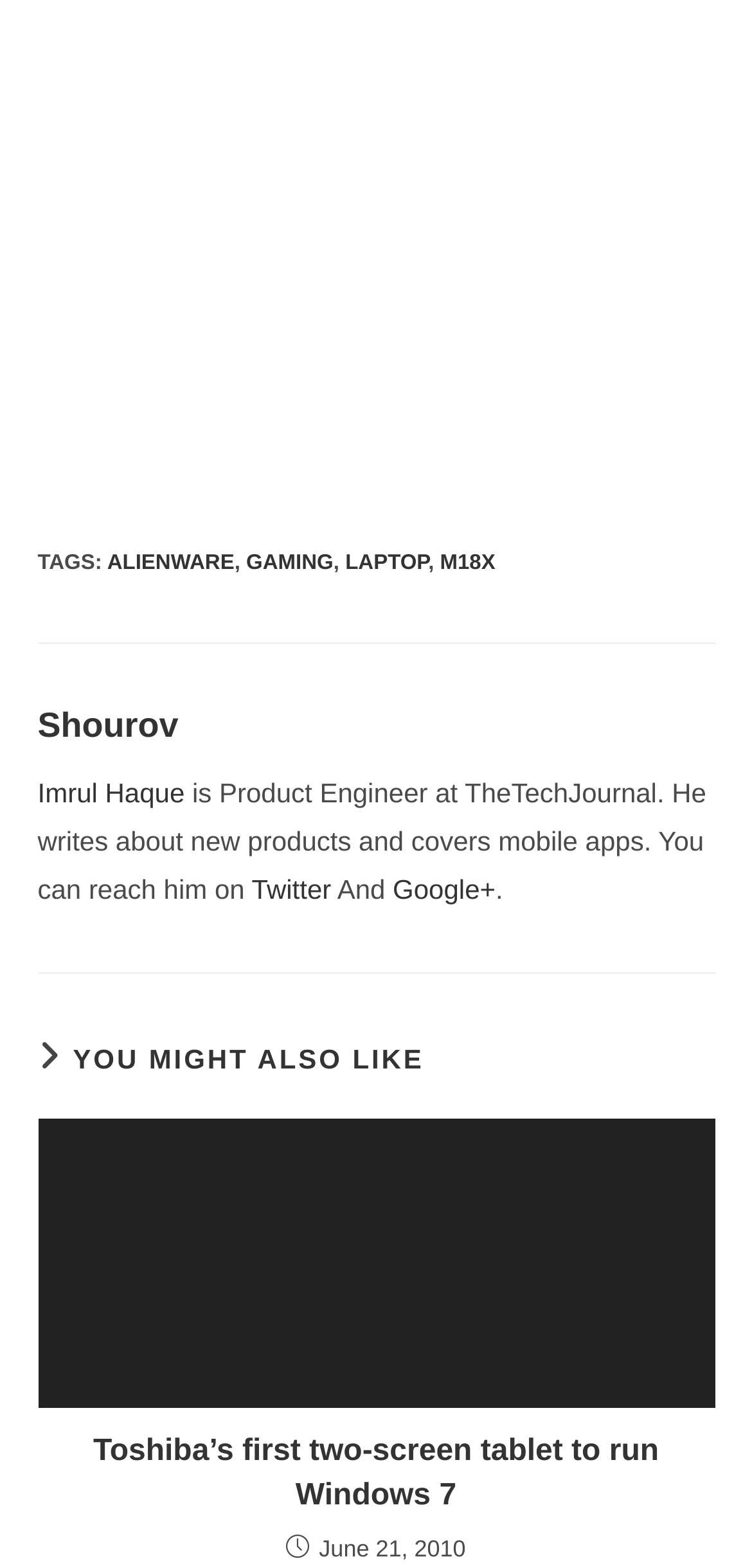Locate the bounding box coordinates of the clickable area to execute the instruction: "access the fifth link on the second row". Provide the coordinates as four float numbers between 0 and 1, represented as [left, top, right, bottom].

None